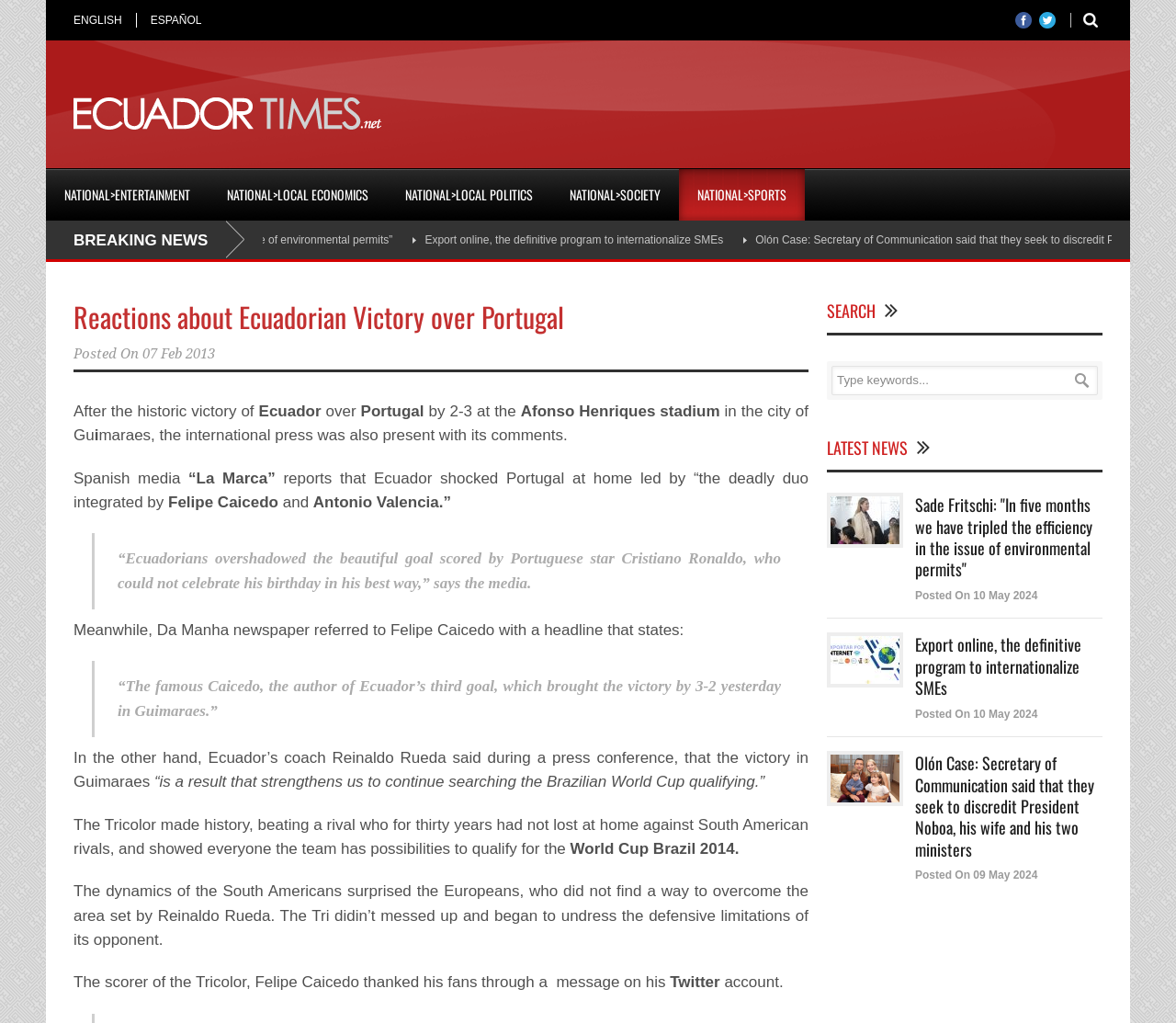Respond to the question below with a single word or phrase:
What is the purpose of the 'SEARCH' section on this webpage?

To search for keywords